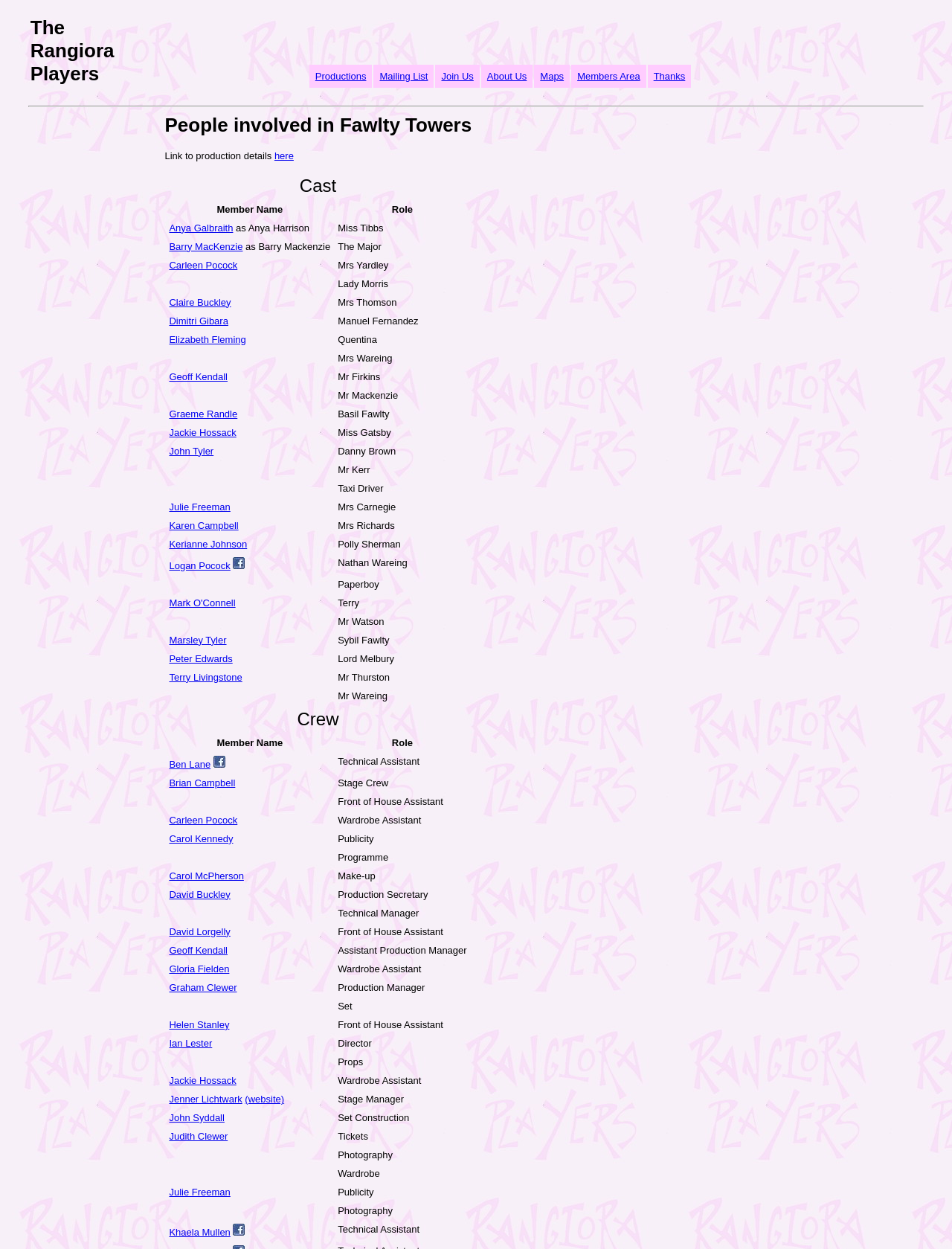Find the bounding box coordinates for the area that must be clicked to perform this action: "View the 'Mailing List' page".

[0.393, 0.052, 0.456, 0.07]